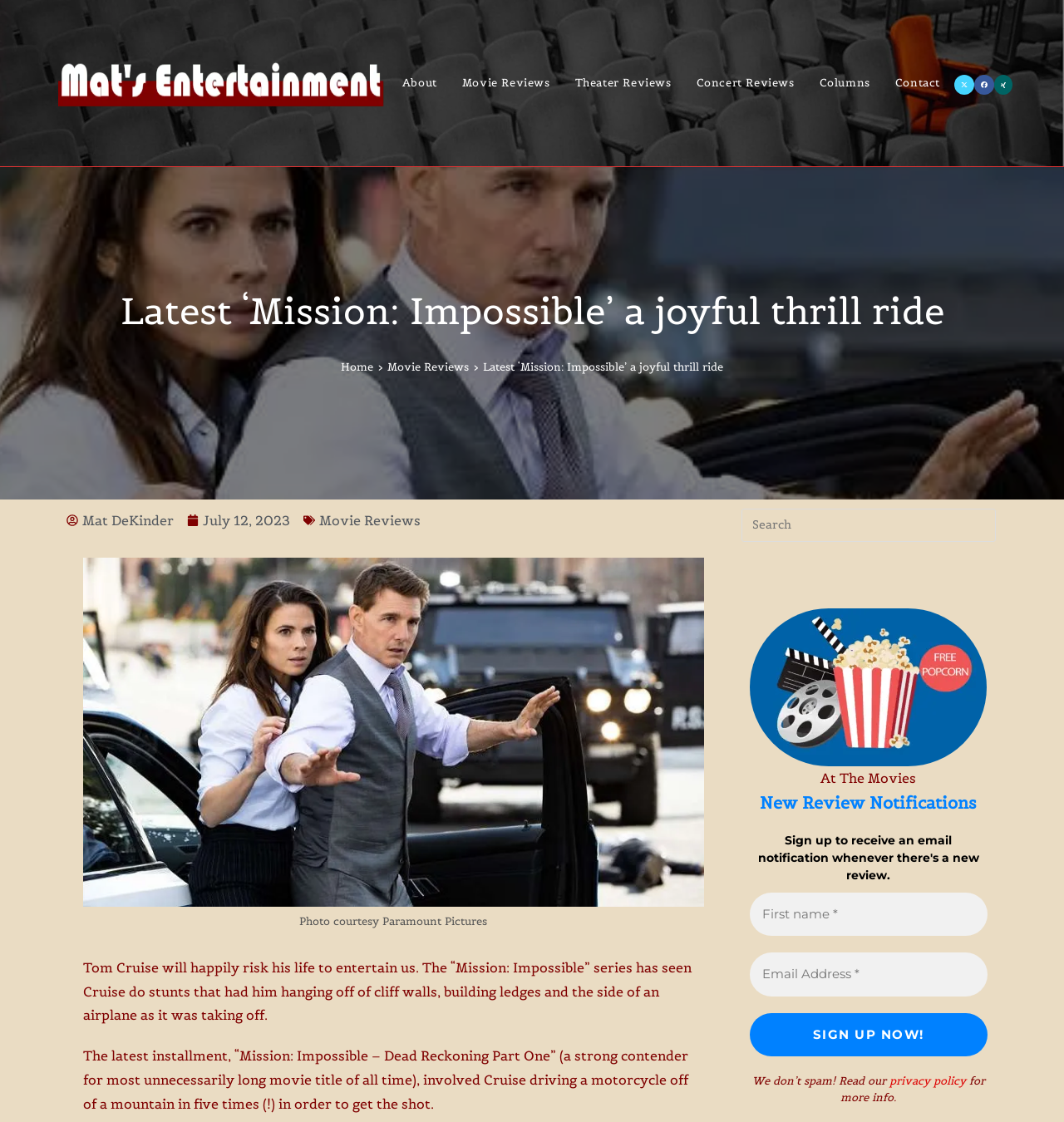What is the name of the movie being reviewed?
From the details in the image, provide a complete and detailed answer to the question.

The answer can be found in the heading 'Latest ‘Mission: Impossible’ a joyful thrill ride' which is a prominent element on the webpage, indicating that the webpage is a review of the movie 'Mission: Impossible'.